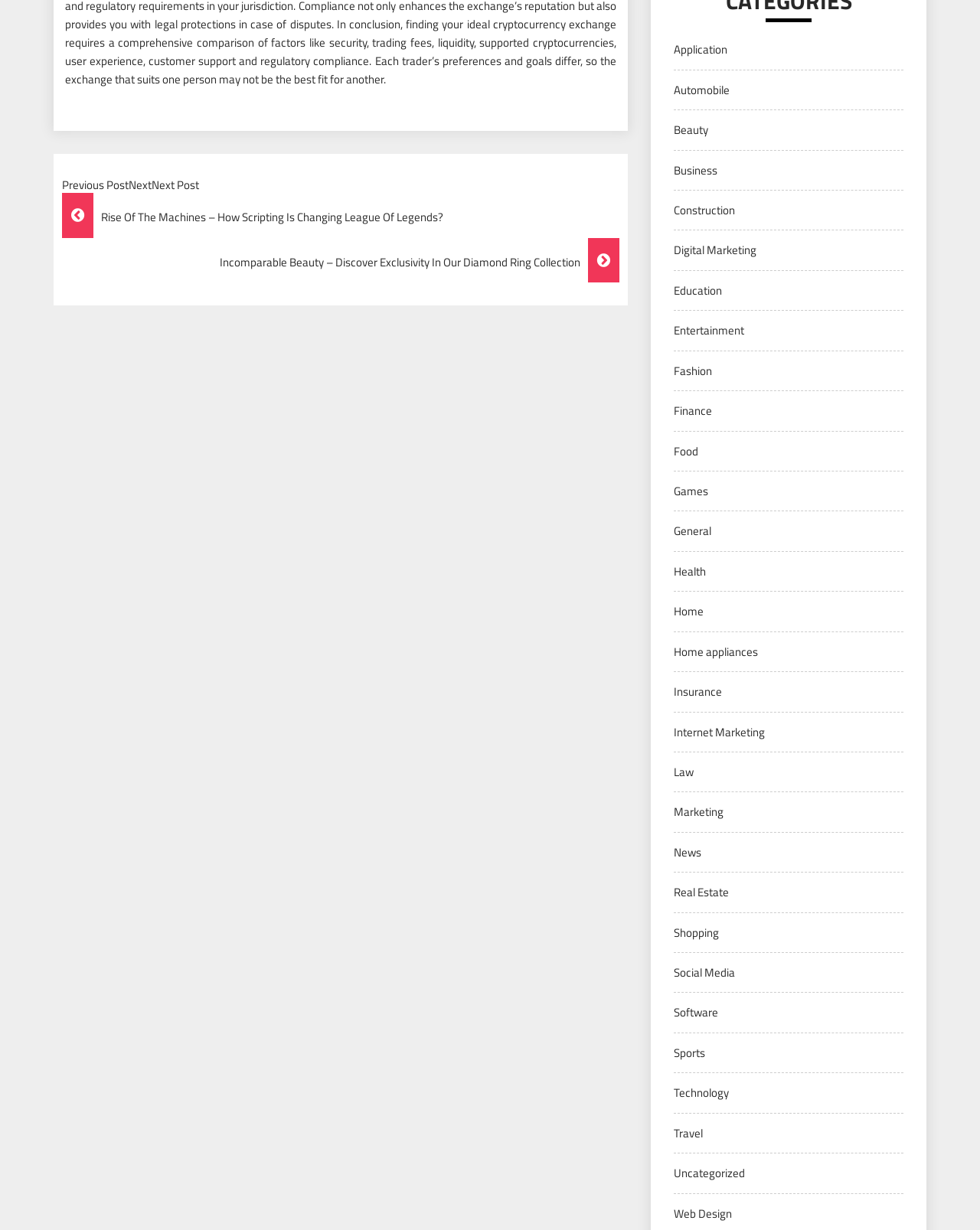Identify the bounding box for the described UI element. Provide the coordinates in (top-left x, top-left y, bottom-right x, bottom-right y) format with values ranging from 0 to 1: Technology

[0.688, 0.881, 0.744, 0.896]